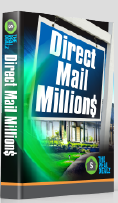Give a short answer using one word or phrase for the question:
What symbol is at the bottom right corner?

dollar sign